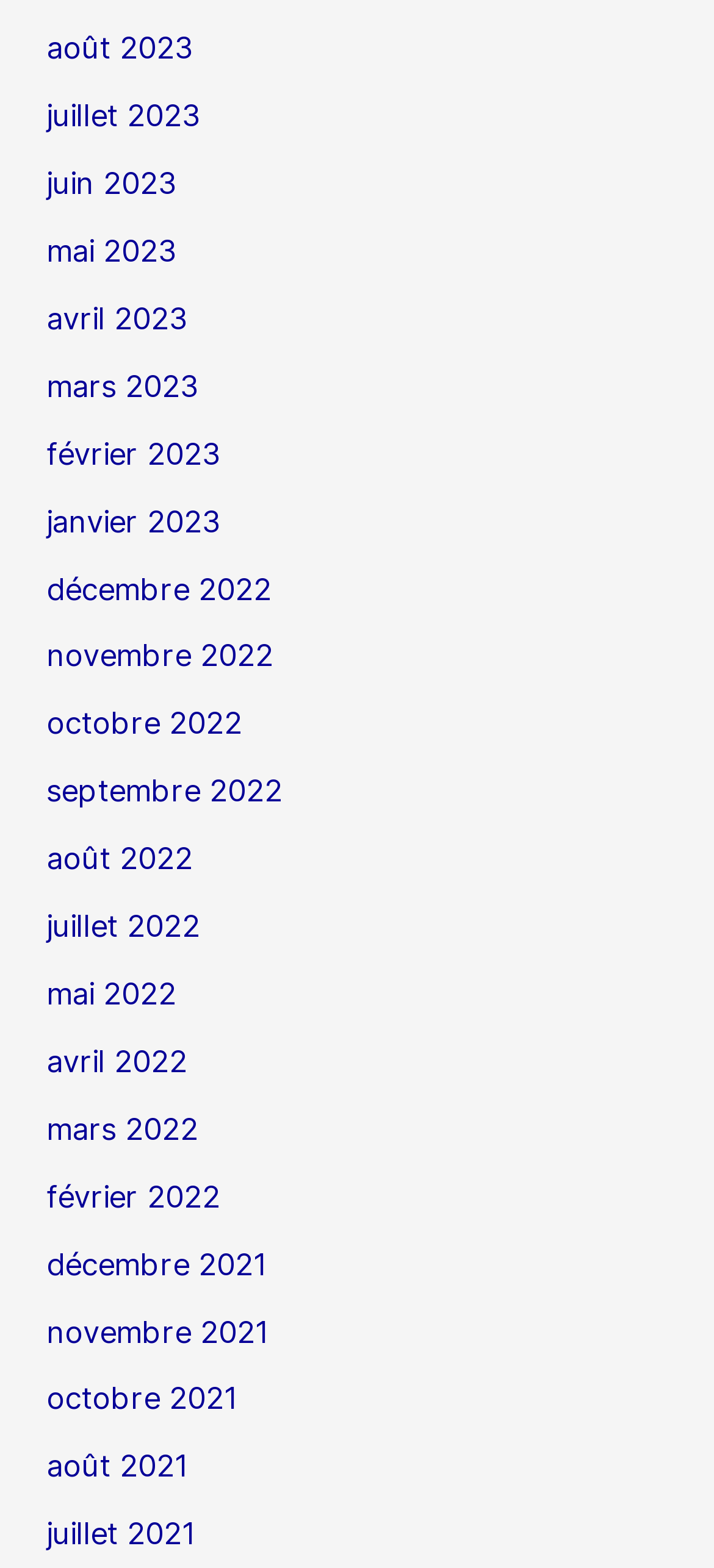How many months are listed on the webpage? Analyze the screenshot and reply with just one word or a short phrase.

24